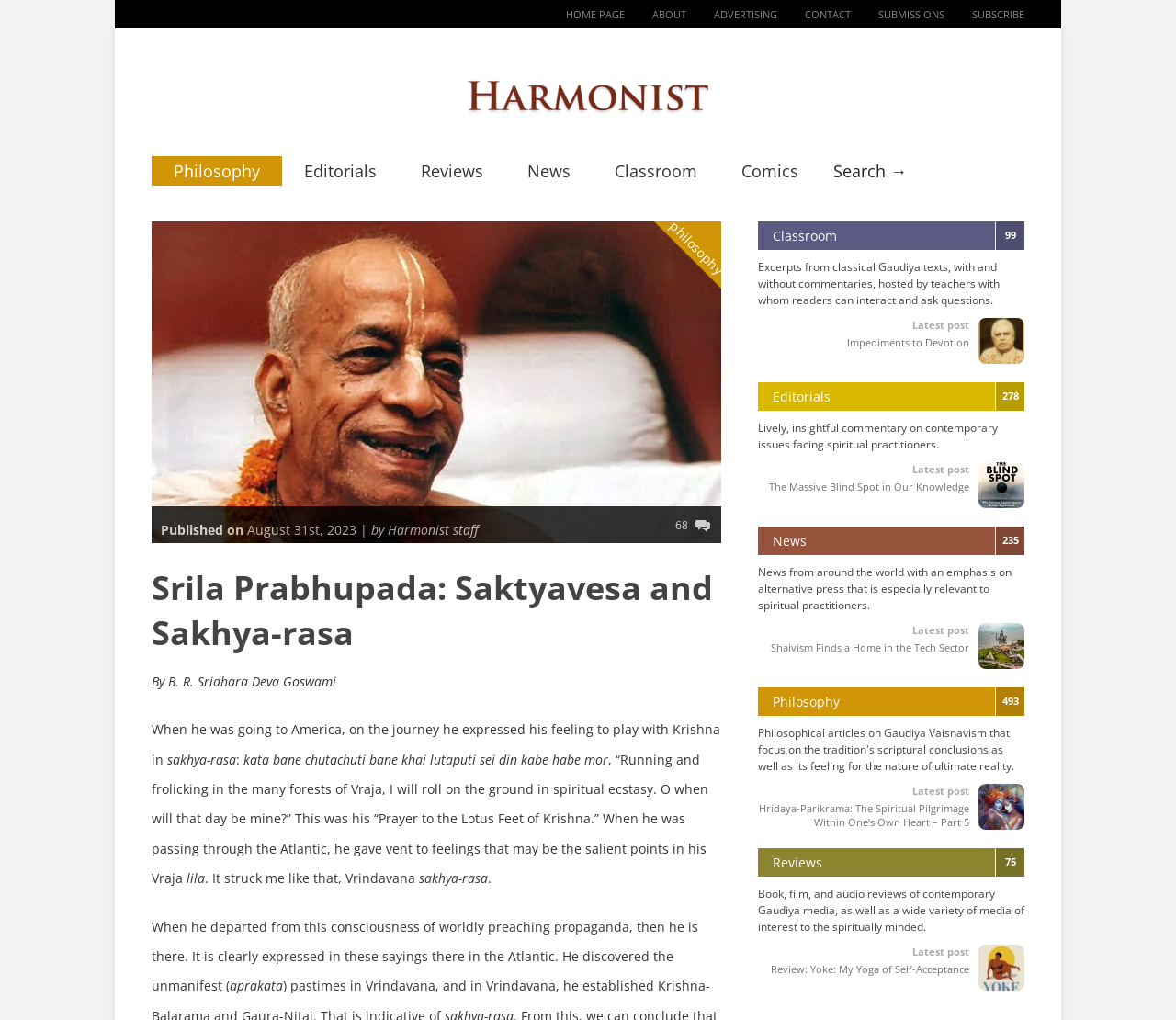Identify the coordinates of the bounding box for the element that must be clicked to accomplish the instruction: "Read the latest 'News' post".

[0.72, 0.329, 0.824, 0.342]